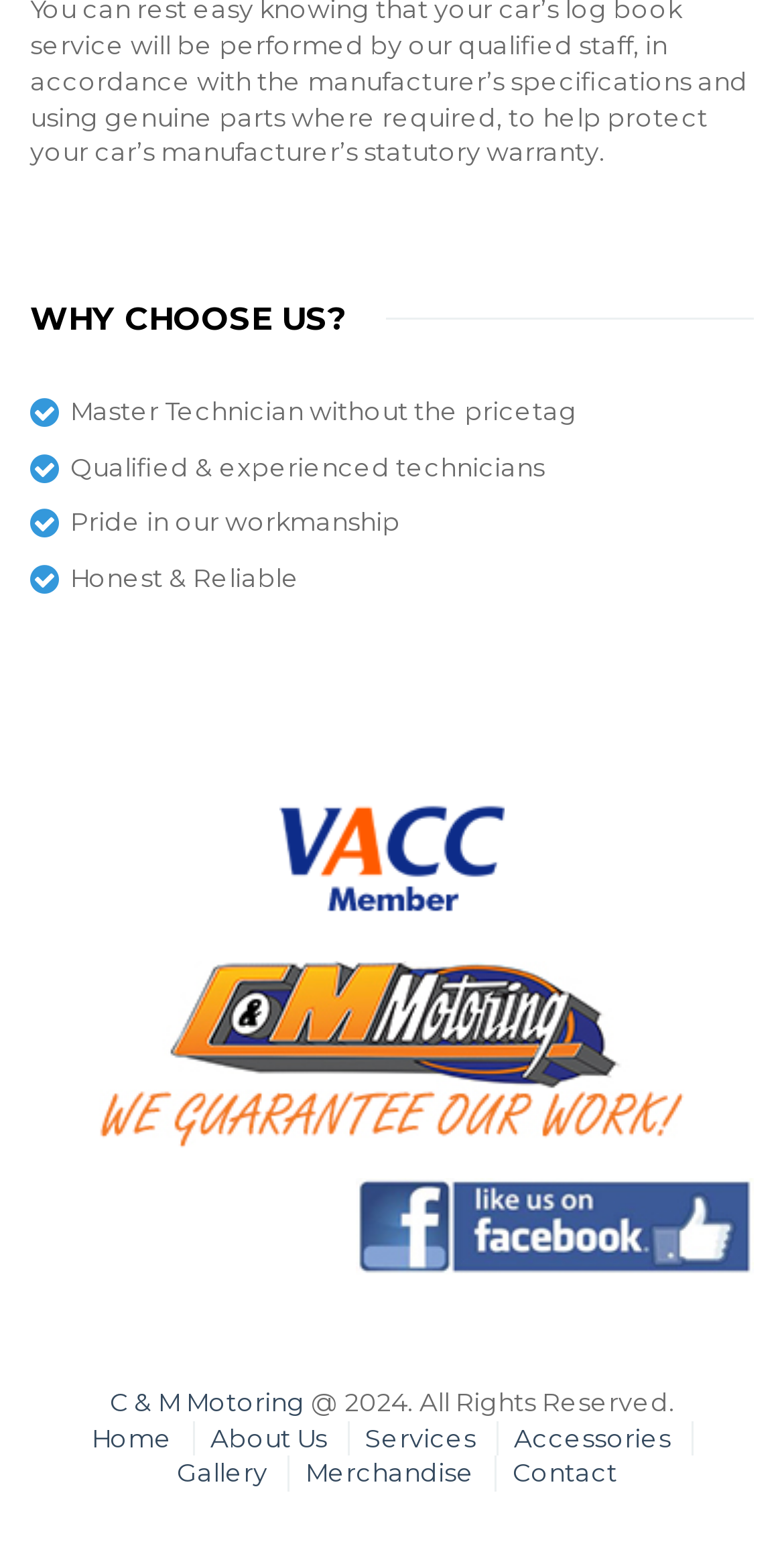What is the company name?
Please give a well-detailed answer to the question.

The link 'C & M Motoring' is present on the webpage, which suggests that it is the company name.